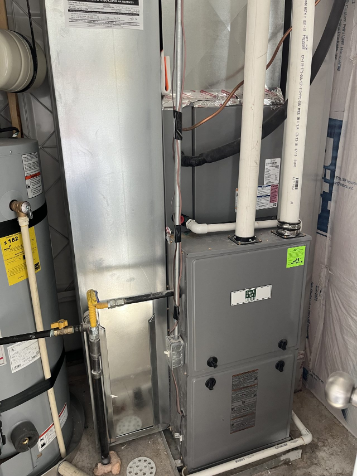What is the importance of labels on the components?
Give a detailed and exhaustive answer to the question.

The presence of labels and safety information affixed to the components emphasizes the significance of proper HVAC maintenance, ensuring the system functions efficiently and safely.